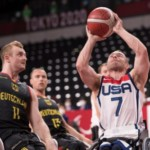What type of game is being played?
Use the information from the screenshot to give a comprehensive response to the question.

The image captures an intense moment from a game, and the players are in wheelchairs, suggesting that the game being played is wheelchair basketball.